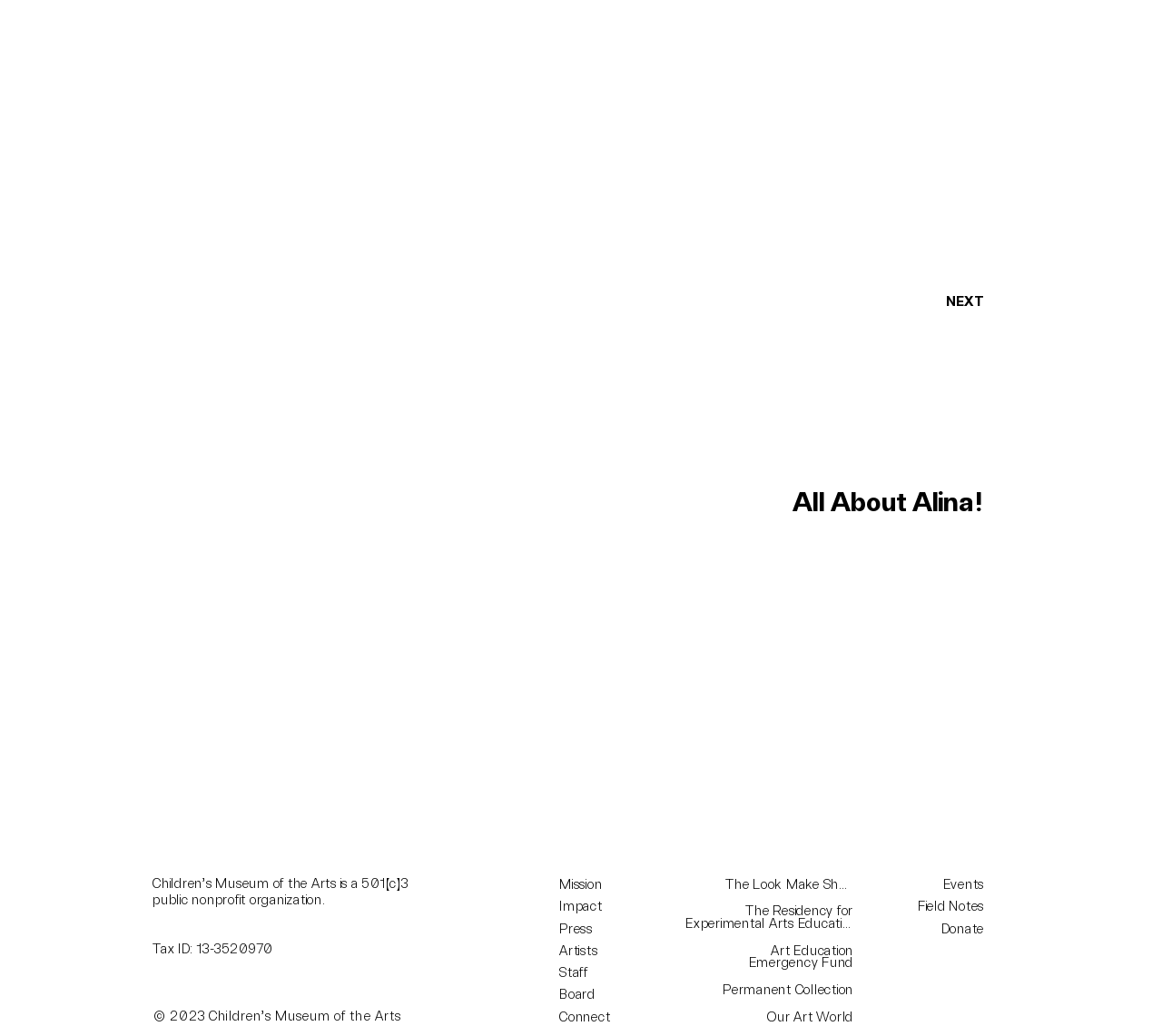Determine the bounding box coordinates for the clickable element to execute this instruction: "donate to the organization". Provide the coordinates as four float numbers between 0 and 1, i.e., [left, top, right, bottom].

[0.791, 0.889, 0.85, 0.906]